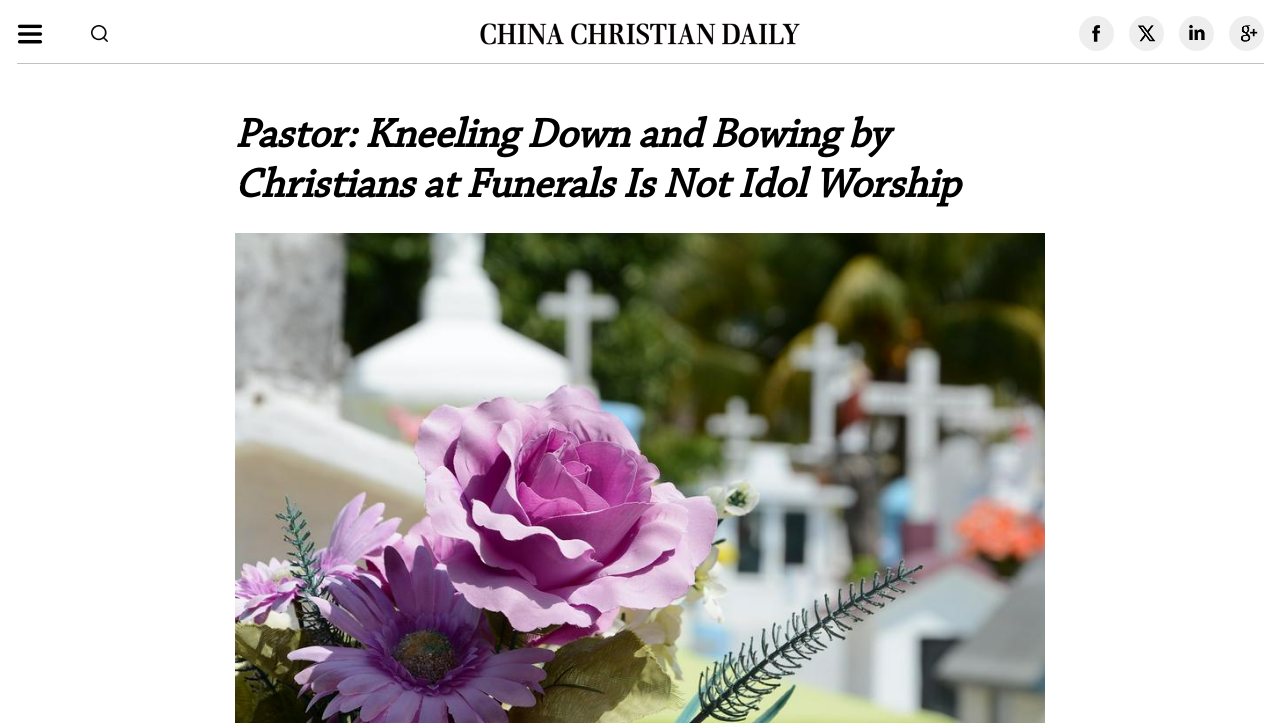Reply to the question below using a single word or brief phrase:
What is the topic of the article?

Kneeling at funerals